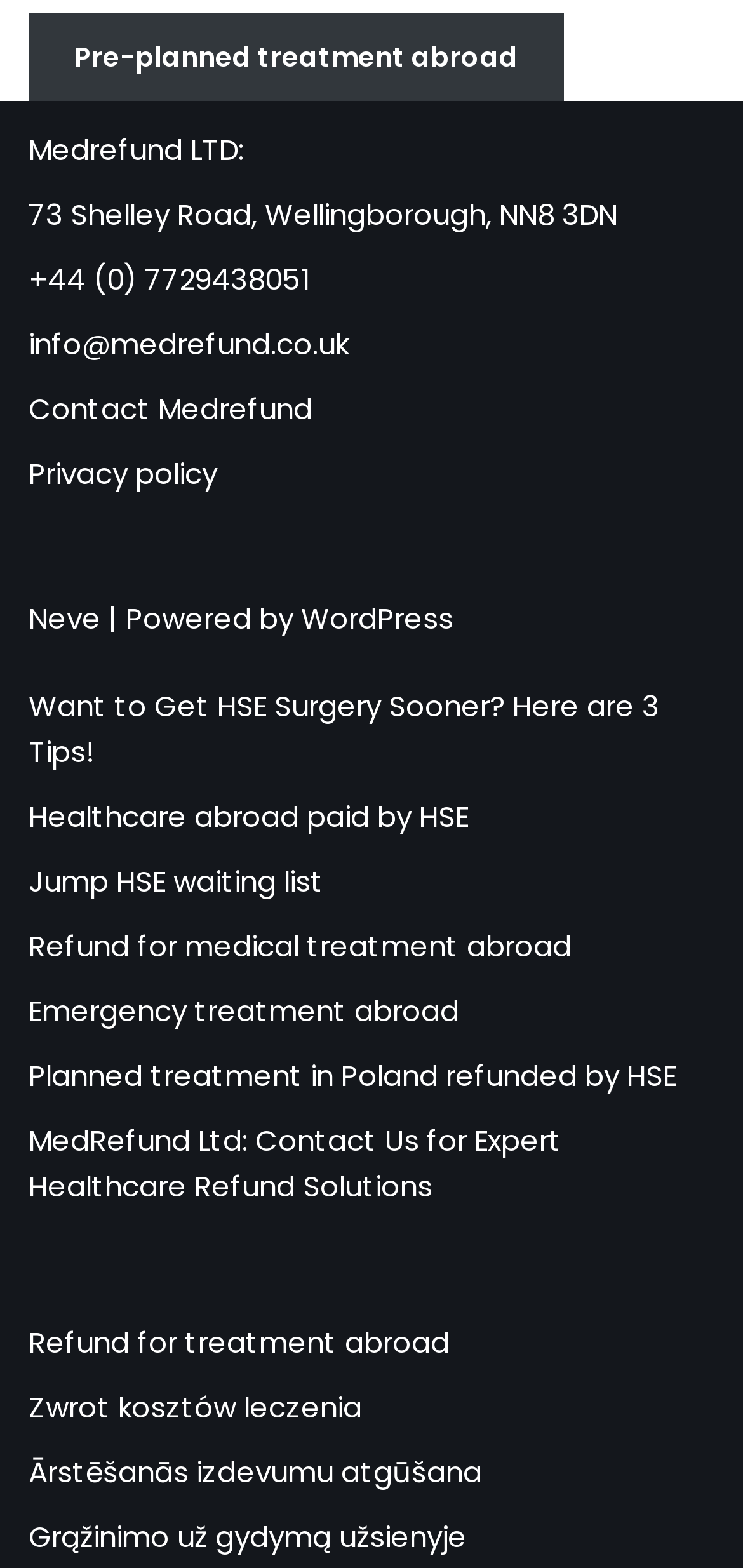Please determine the bounding box coordinates for the UI element described as: "karognibene@gmail.com".

None